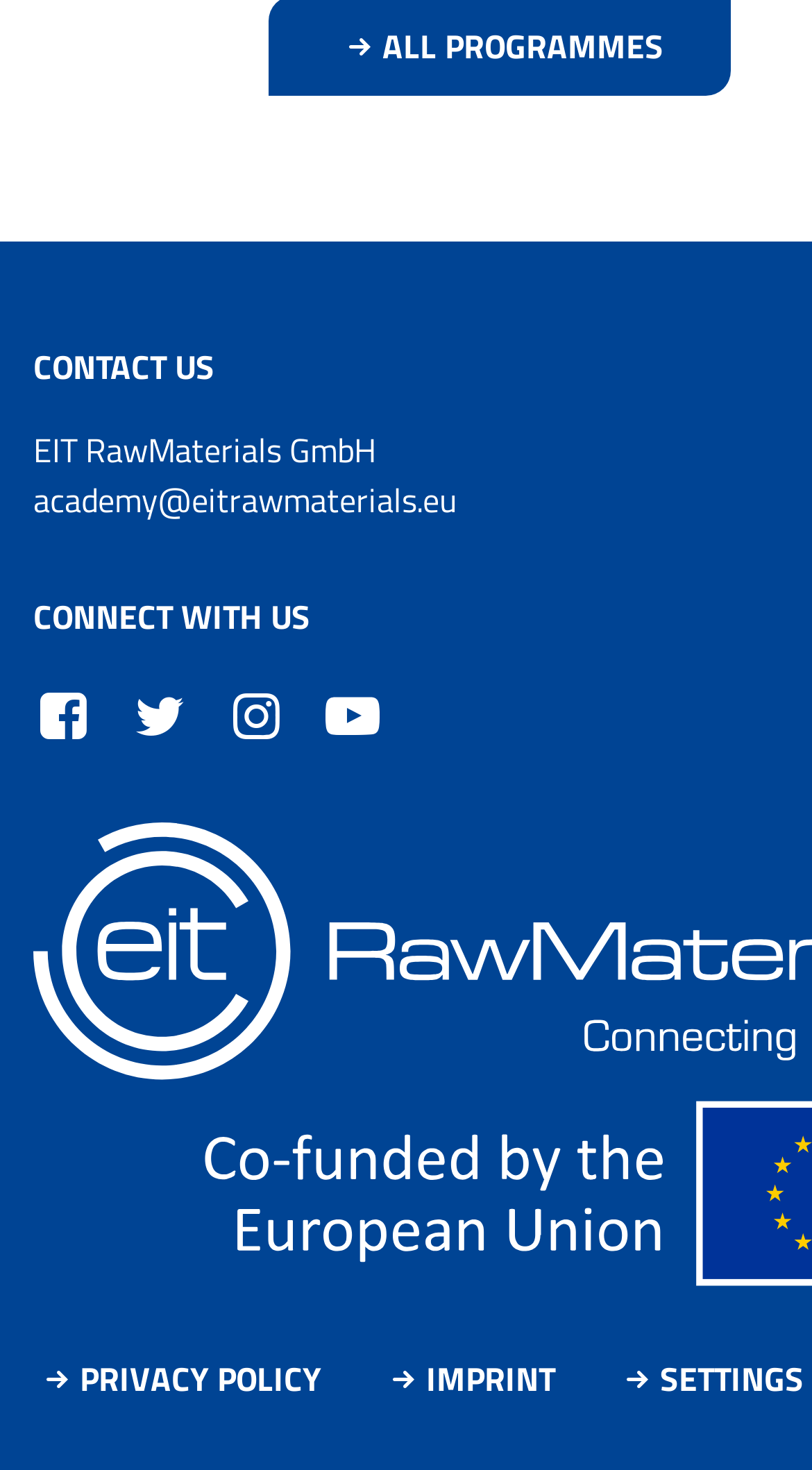Please provide a short answer using a single word or phrase for the question:
How many links are there at the bottom of the webpage?

3